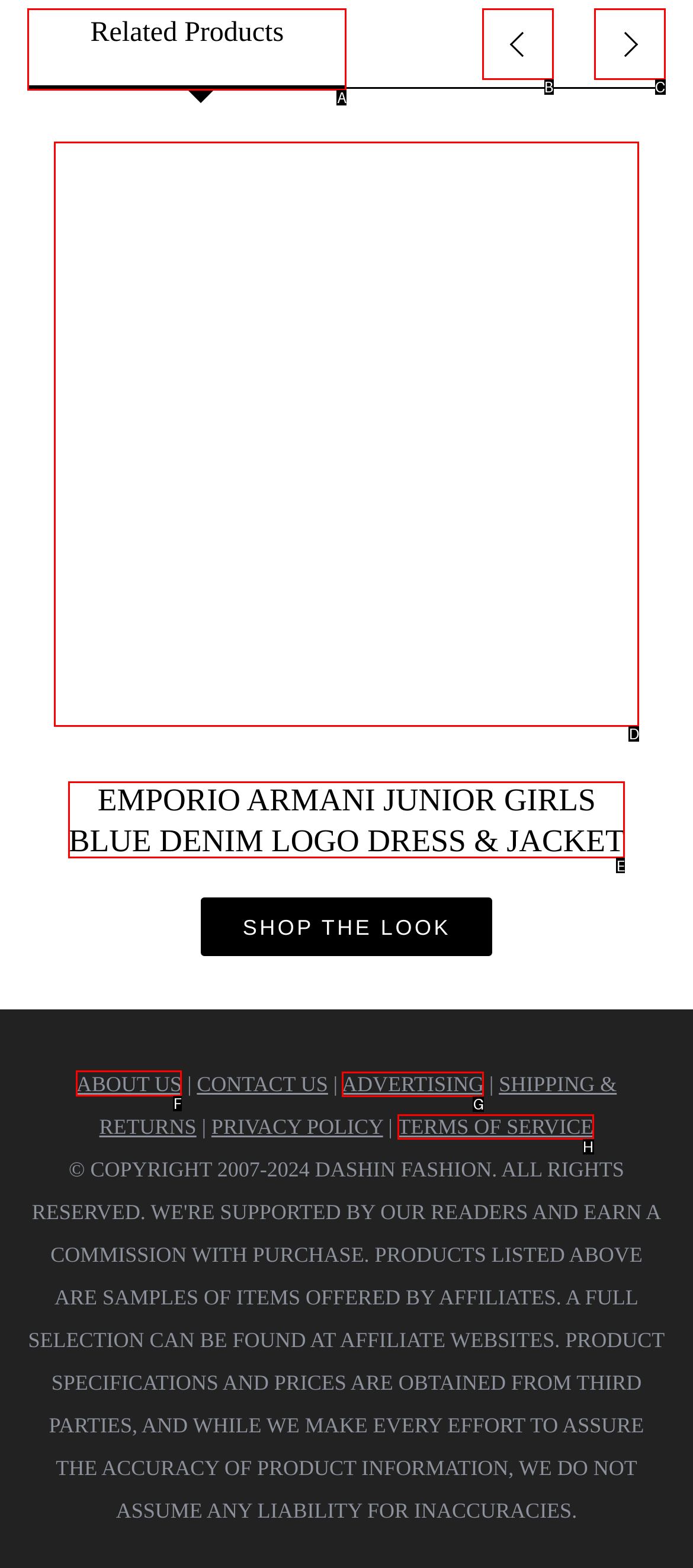Decide which HTML element to click to complete the task: Learn about the company Provide the letter of the appropriate option.

F